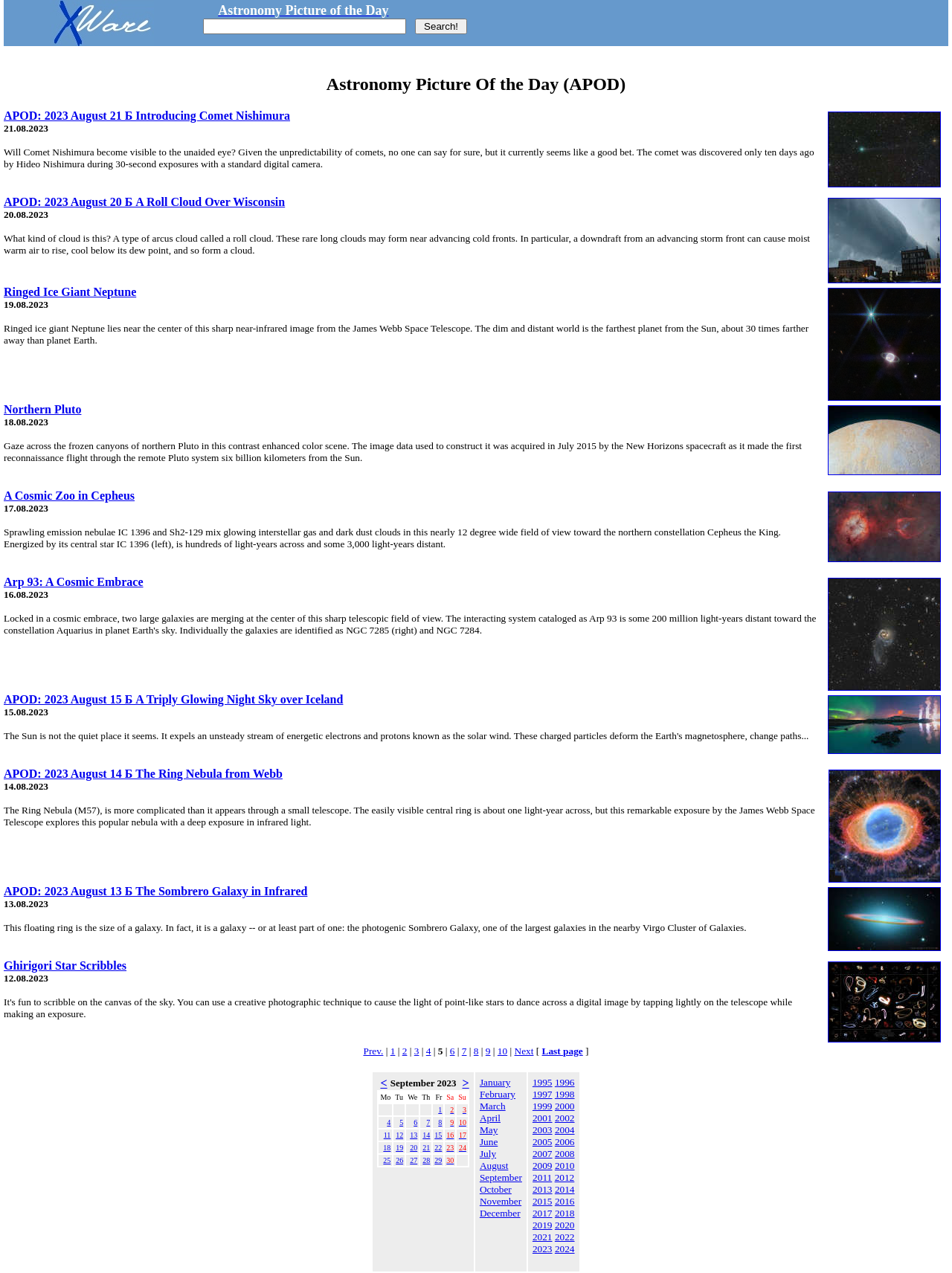Describe the webpage in detail, including text, images, and layout.

The webpage is titled "XWare > APOD" and features a layout table at the top with a link and an image. The link is "Astronomy Picture of the Day" and the image is a logo. To the right of the logo is a search bar with a button labeled "Search!".

Below the layout table is a heading that reads "Astronomy Picture Of the Day (APOD)". Underneath the heading is a series of images and corresponding links, each with a date and a brief description. The images are of various astronomical objects, including comets, clouds, planets, and nebulas. The links are labeled with the title of the image and the date it was posted.

The images are arranged in a vertical column, with the most recent image at the top. Each image is accompanied by a brief description of the object depicted. The descriptions are concise and provide some context about the object, such as its location, size, and composition.

At the bottom of the page is a navigation menu with links to previous and next pages, as well as numbered links to specific pages. There is also a calendar for September 2023, with links to specific dates.

Overall, the webpage appears to be a repository of astronomical images, with each image accompanied by a brief description and a link to more information. The layout is clean and easy to navigate, with a clear hierarchy of information.